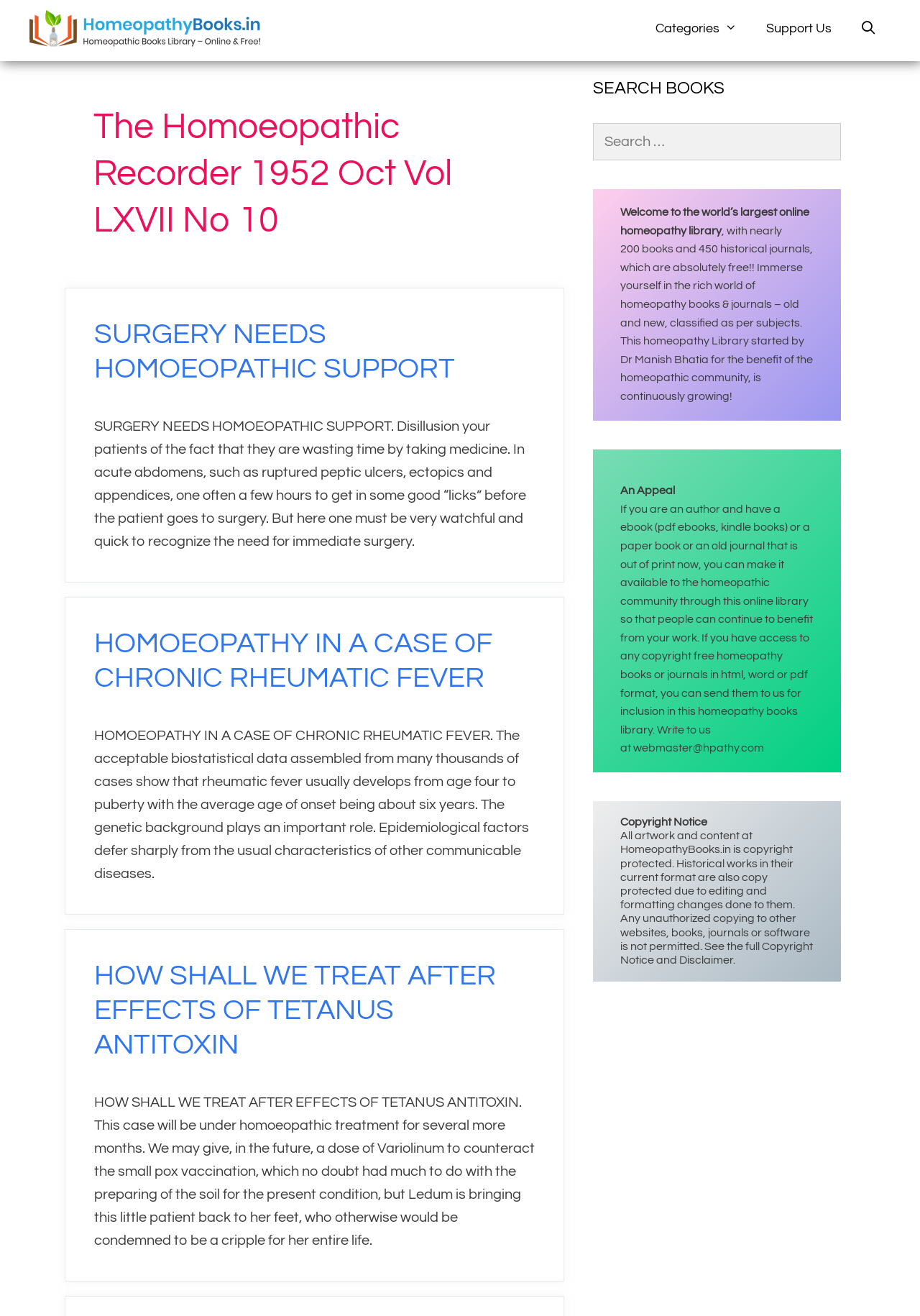Mark the bounding box of the element that matches the following description: "Atlantian Target Archery Rules".

None